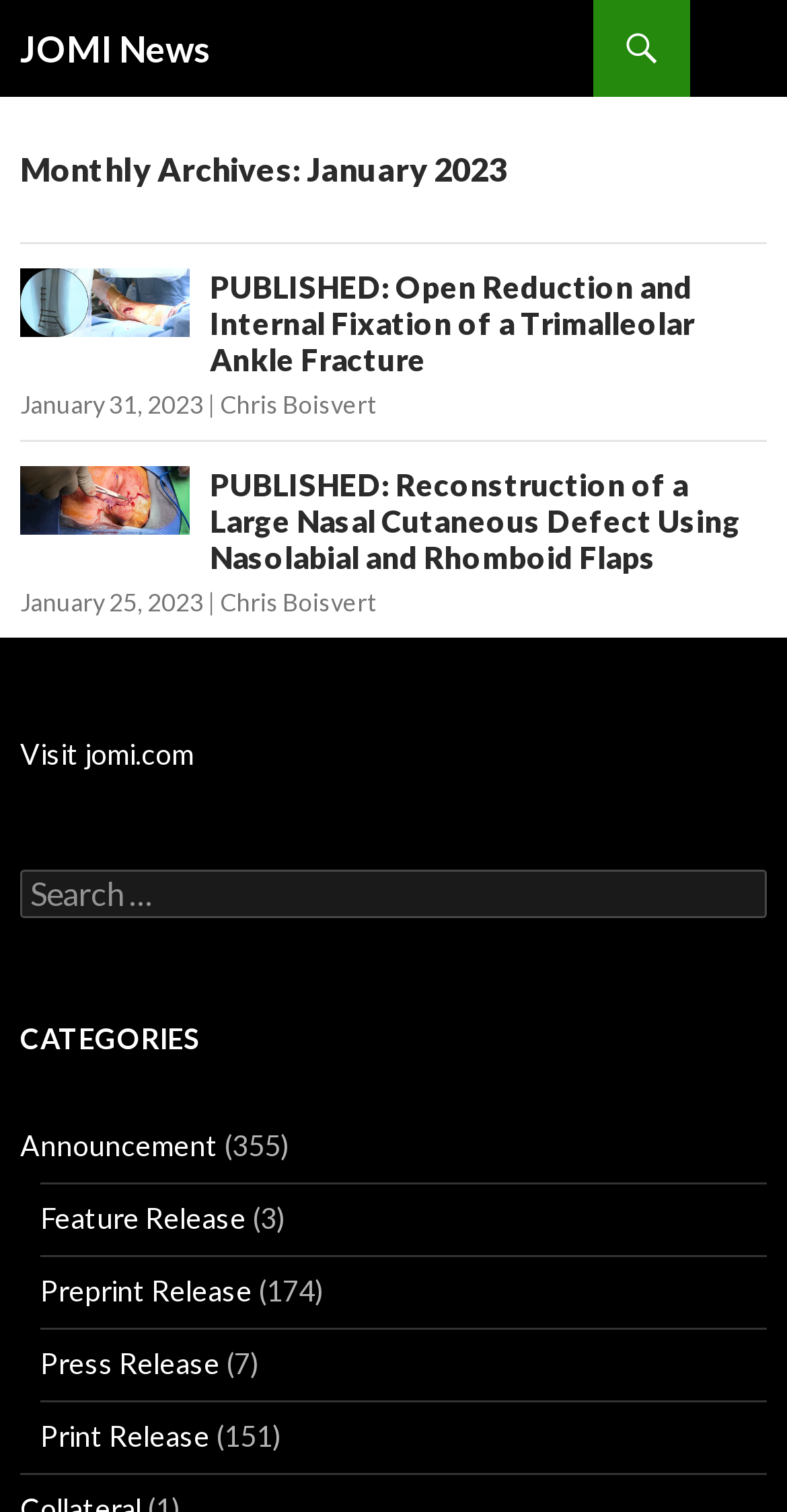What is the date of the first article?
Respond with a short answer, either a single word or a phrase, based on the image.

January 31, 2023